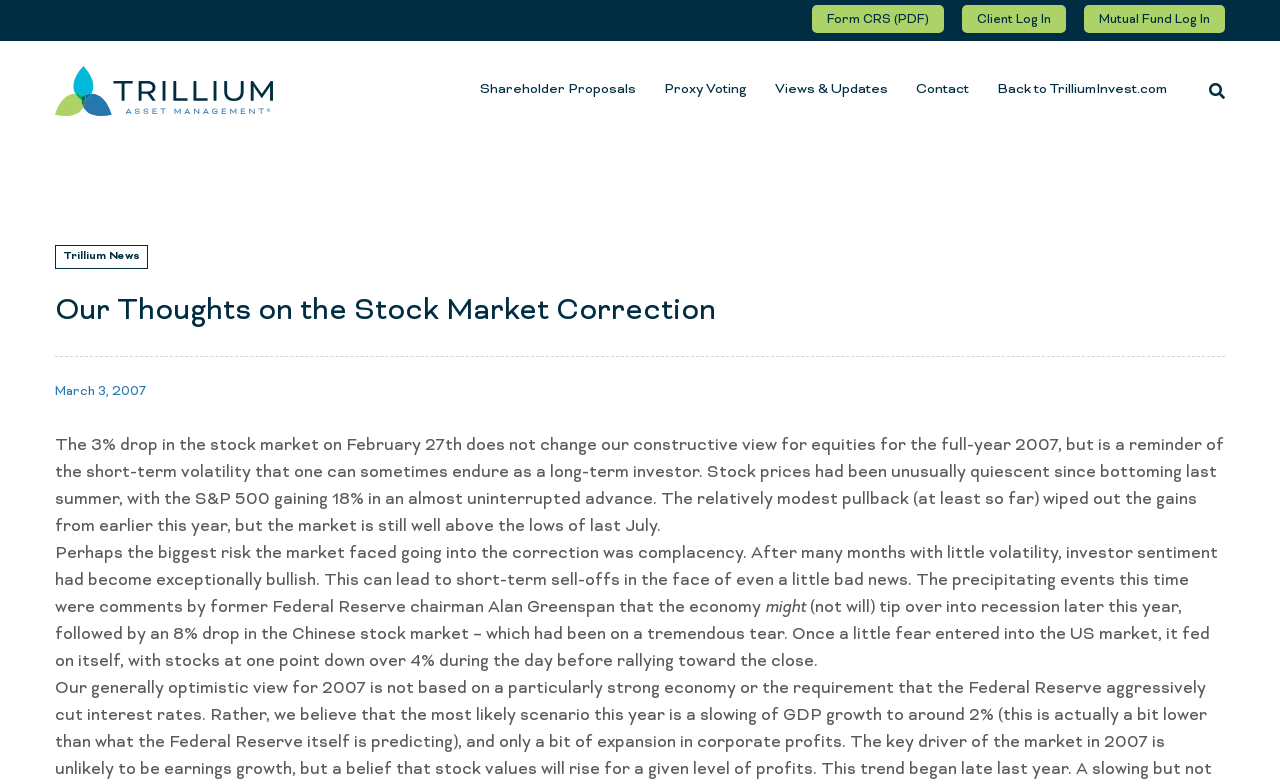Please specify the bounding box coordinates for the clickable region that will help you carry out the instruction: "Read Trillium news".

[0.043, 0.313, 0.116, 0.343]